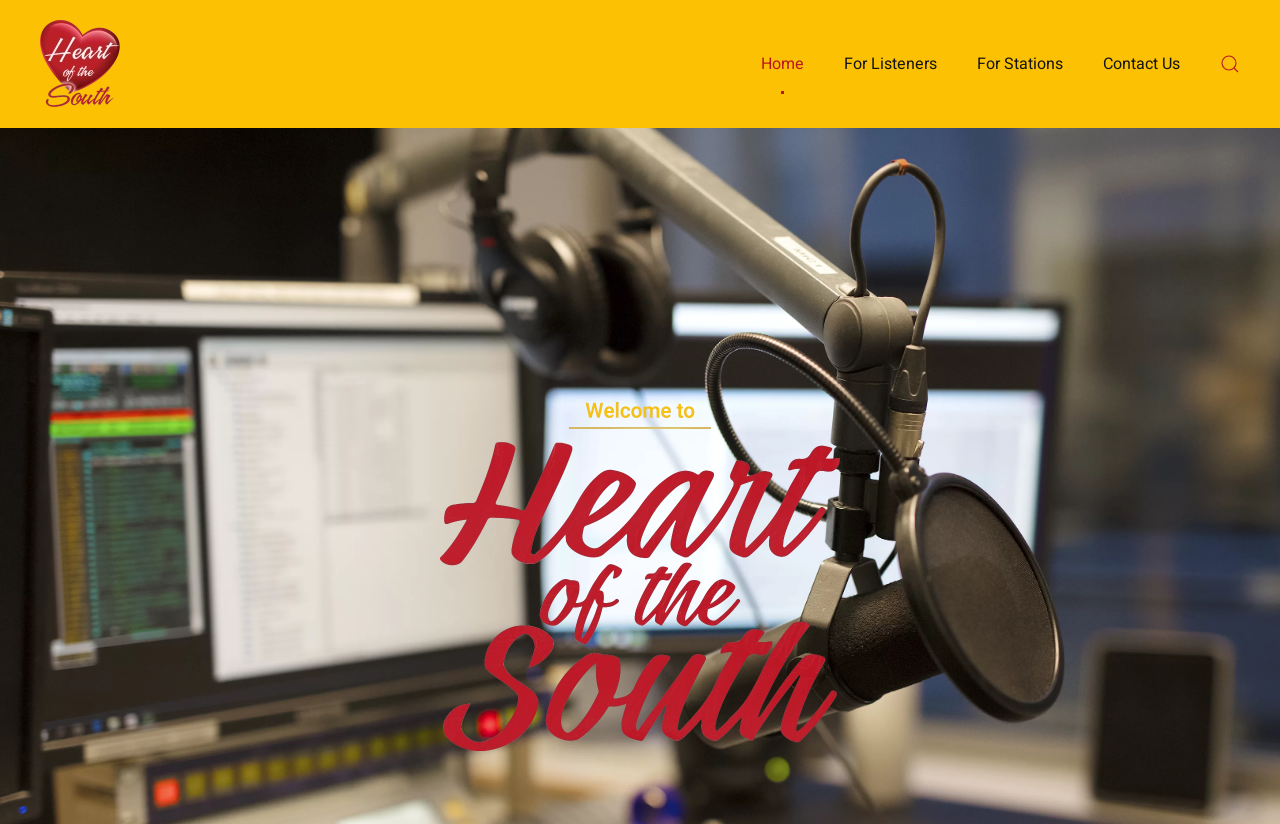Identify the bounding box for the UI element described as: "WandsworthSW18.com". Ensure the coordinates are four float numbers between 0 and 1, formatted as [left, top, right, bottom].

None